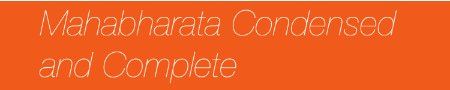What is the significance of the title's font?
Answer the question using a single word or phrase, according to the image.

Elegant